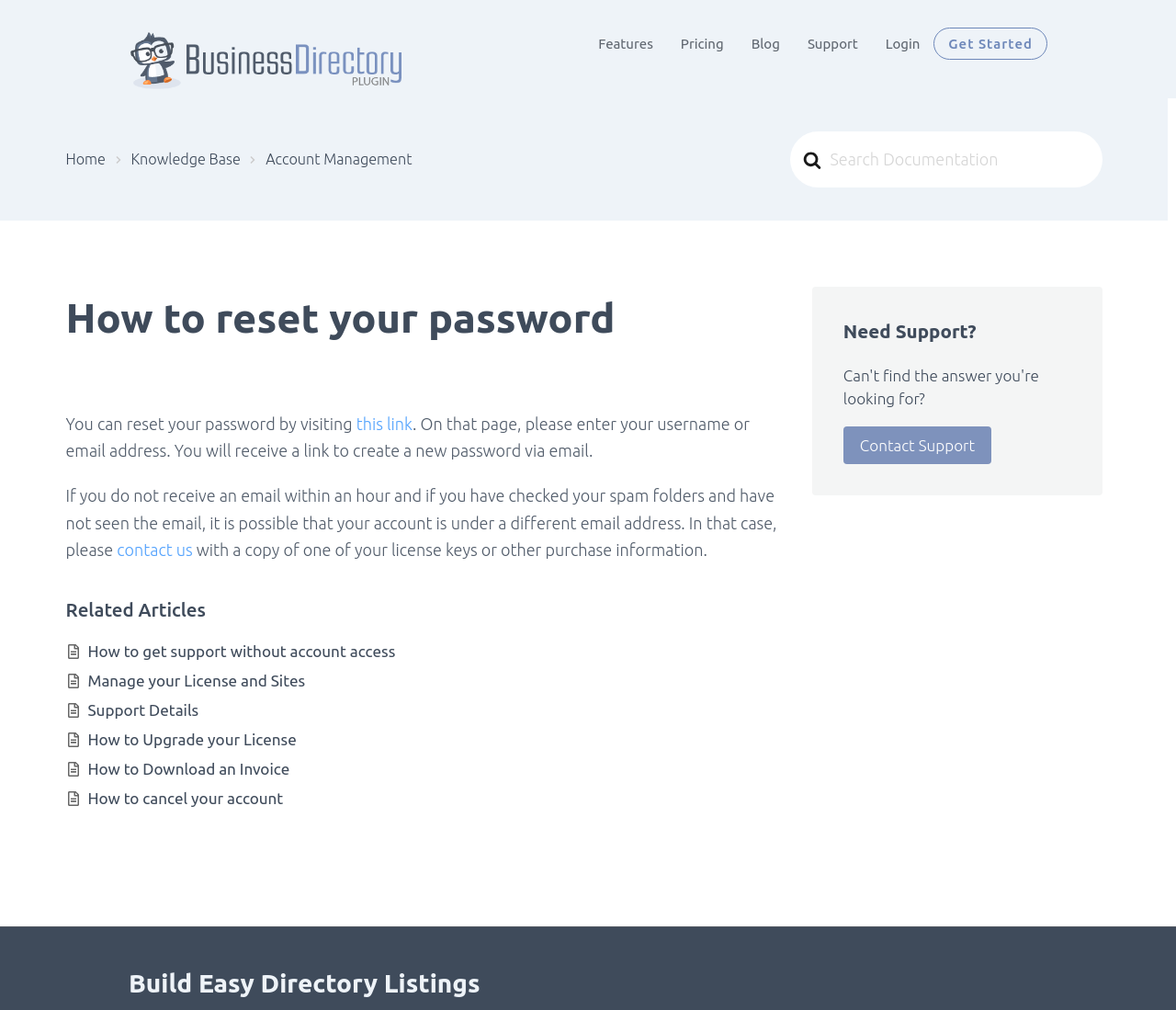Based on the element description, predict the bounding box coordinates (top-left x, top-left y, bottom-right x, bottom-right y) for the UI element in the screenshot: Home

[0.056, 0.15, 0.09, 0.166]